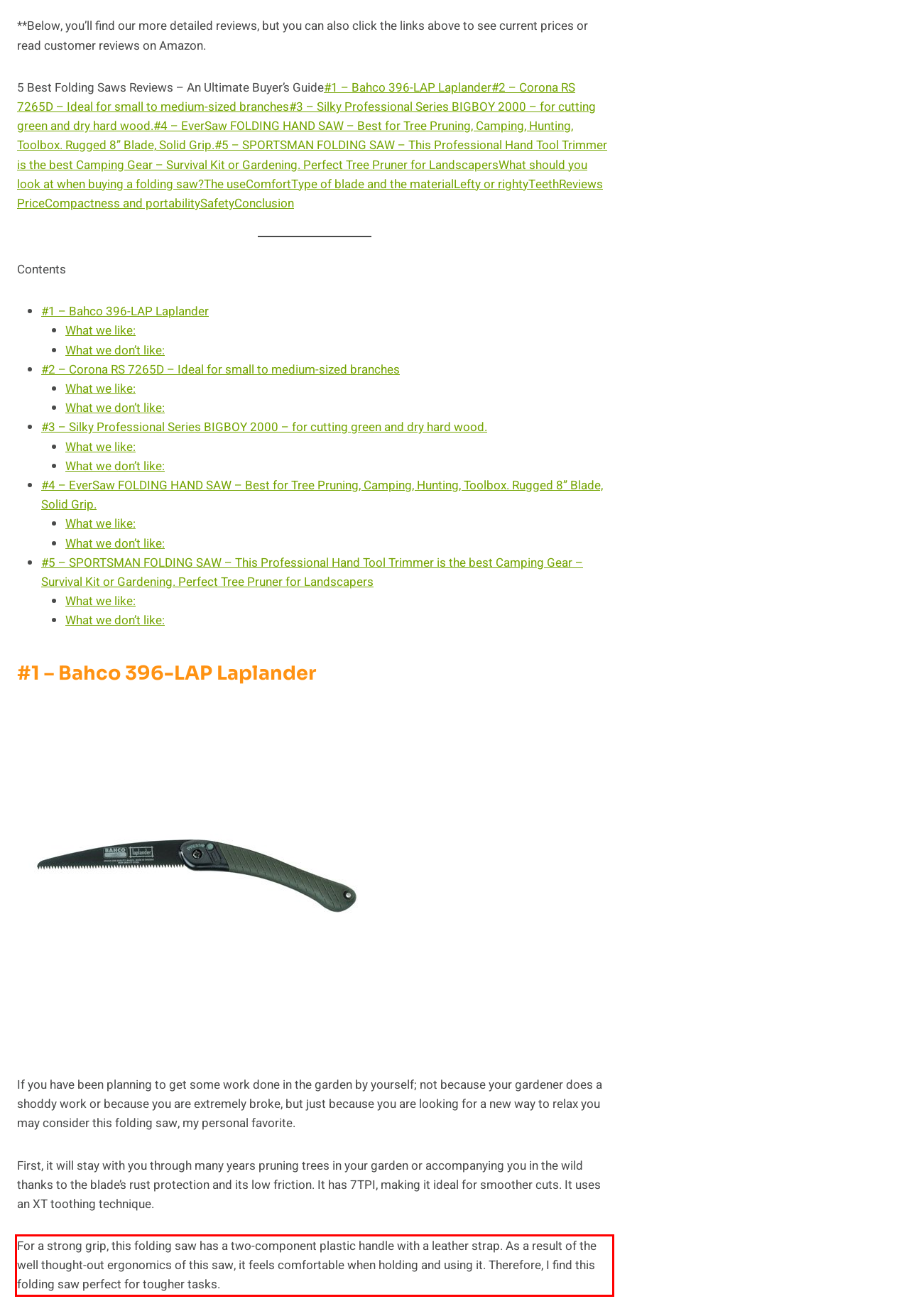You have a webpage screenshot with a red rectangle surrounding a UI element. Extract the text content from within this red bounding box.

For a strong grip, this folding saw has a two-component plastic handle with a leather strap. As a result of the well thought-out ergonomics of this saw, it feels comfortable when holding and using it. Therefore, I find this folding saw perfect for tougher tasks.